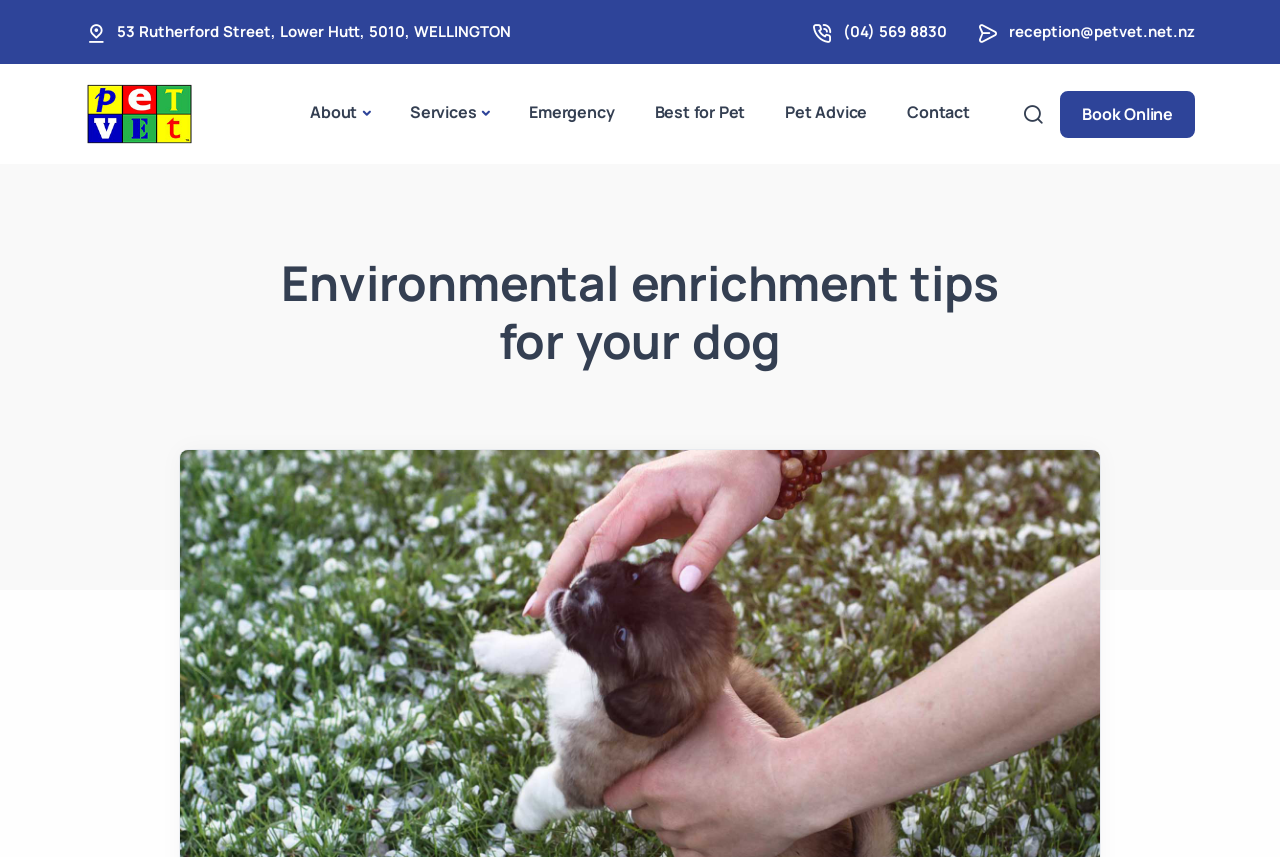How many navigation links are there?
Based on the screenshot, respond with a single word or phrase.

7